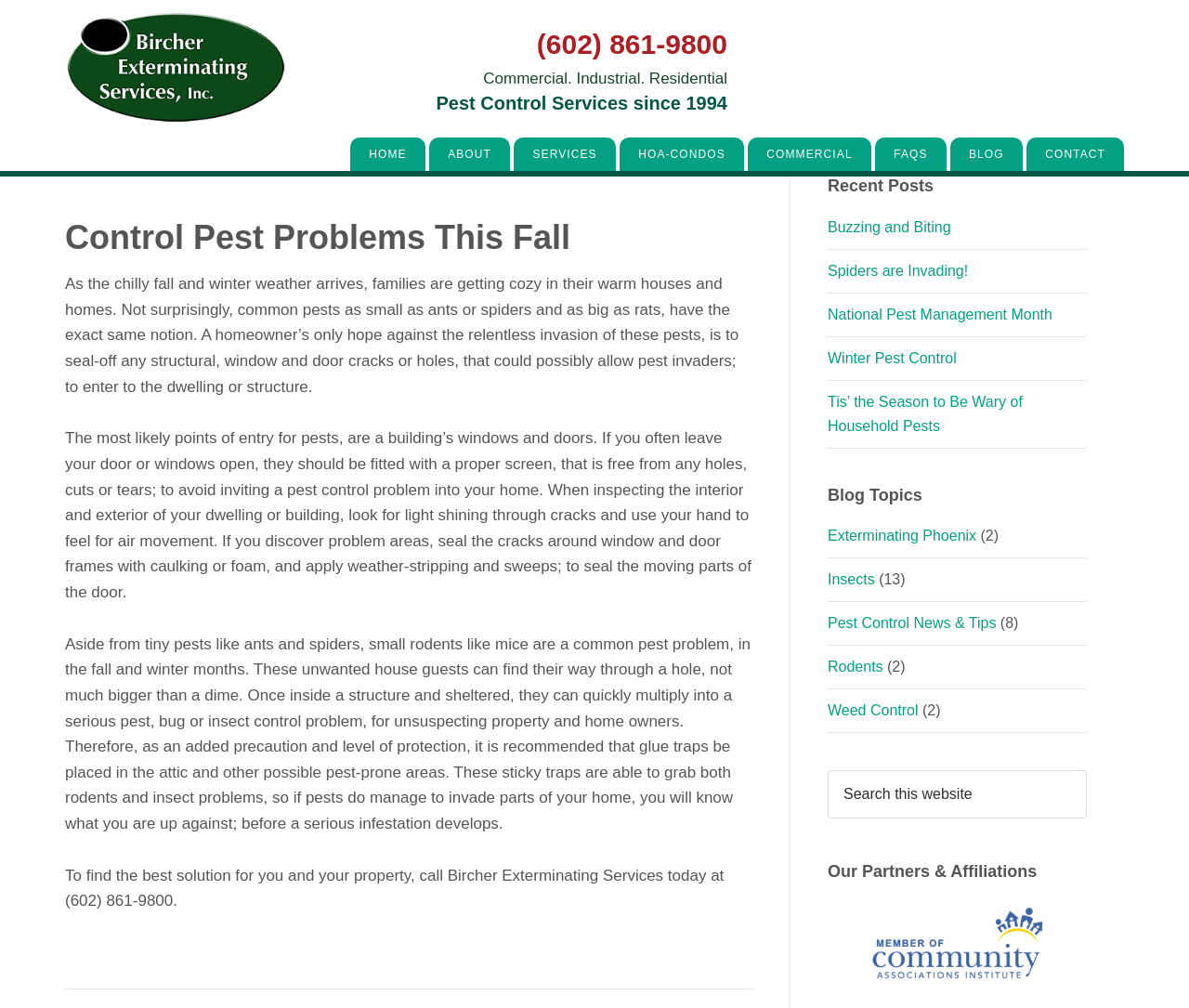Please identify the coordinates of the bounding box for the clickable region that will accomplish this instruction: "Visit the HOME page".

[0.295, 0.136, 0.358, 0.169]